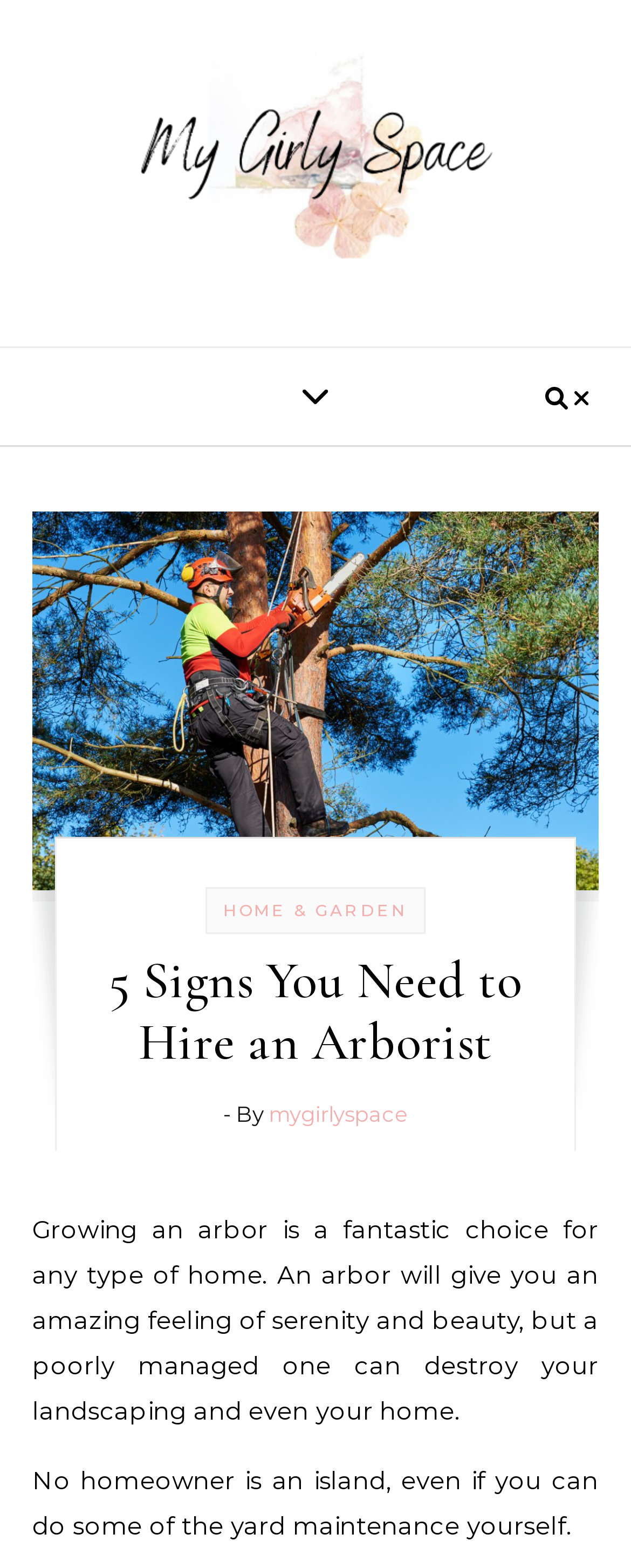Use a single word or phrase to answer the question:
What is the benefit of having an arbor?

Serenity and beauty